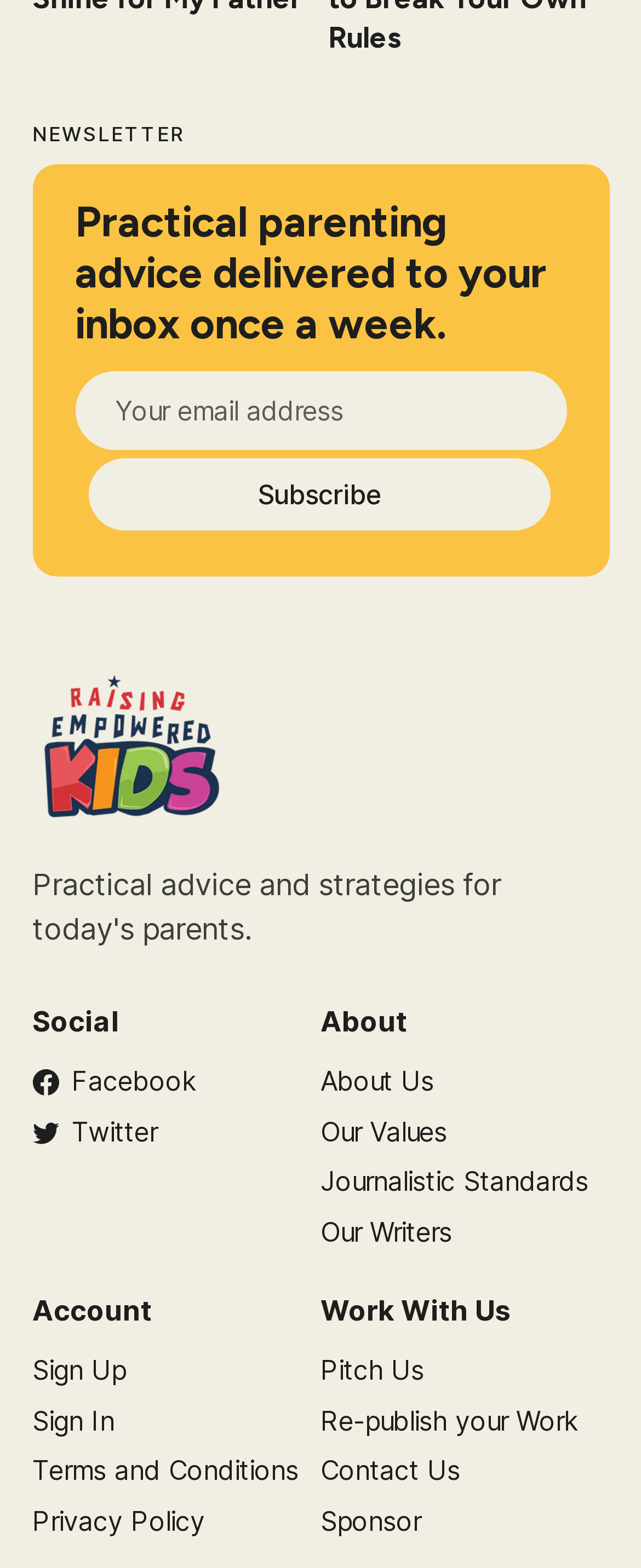Can you find the bounding box coordinates for the element that needs to be clicked to execute this instruction: "Sign up for an account"? The coordinates should be given as four float numbers between 0 and 1, i.e., [left, top, right, bottom].

[0.05, 0.863, 0.196, 0.884]